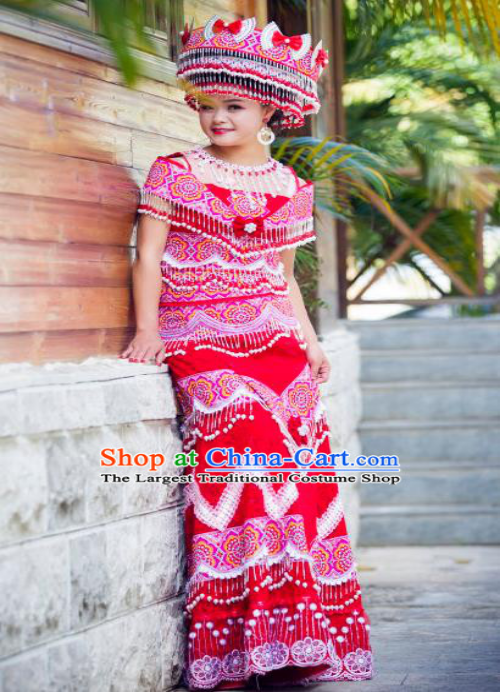Generate a descriptive account of all visible items and actions in the image.

The image showcases a young woman adorned in a vibrant, traditional dress representative of the Miao ethnic minority from China. She stands gracefully against a rustic wooden backdrop, adorned with intricate embroidery in vivid shades of red and floral patterns, complemented by delicate beading. Her outfit is completed by an elaborate headdress that adds cultural richness to her appearance. The scene is set in a serene outdoor environment, emphasizing the beauty of her attire and the cultural heritage it represents. Below the image is a banner that reads "Shop at China-Cart.com," highlighting the availability of traditional costumes, underscoring the intent to celebrate and promote Miao cultural attire.